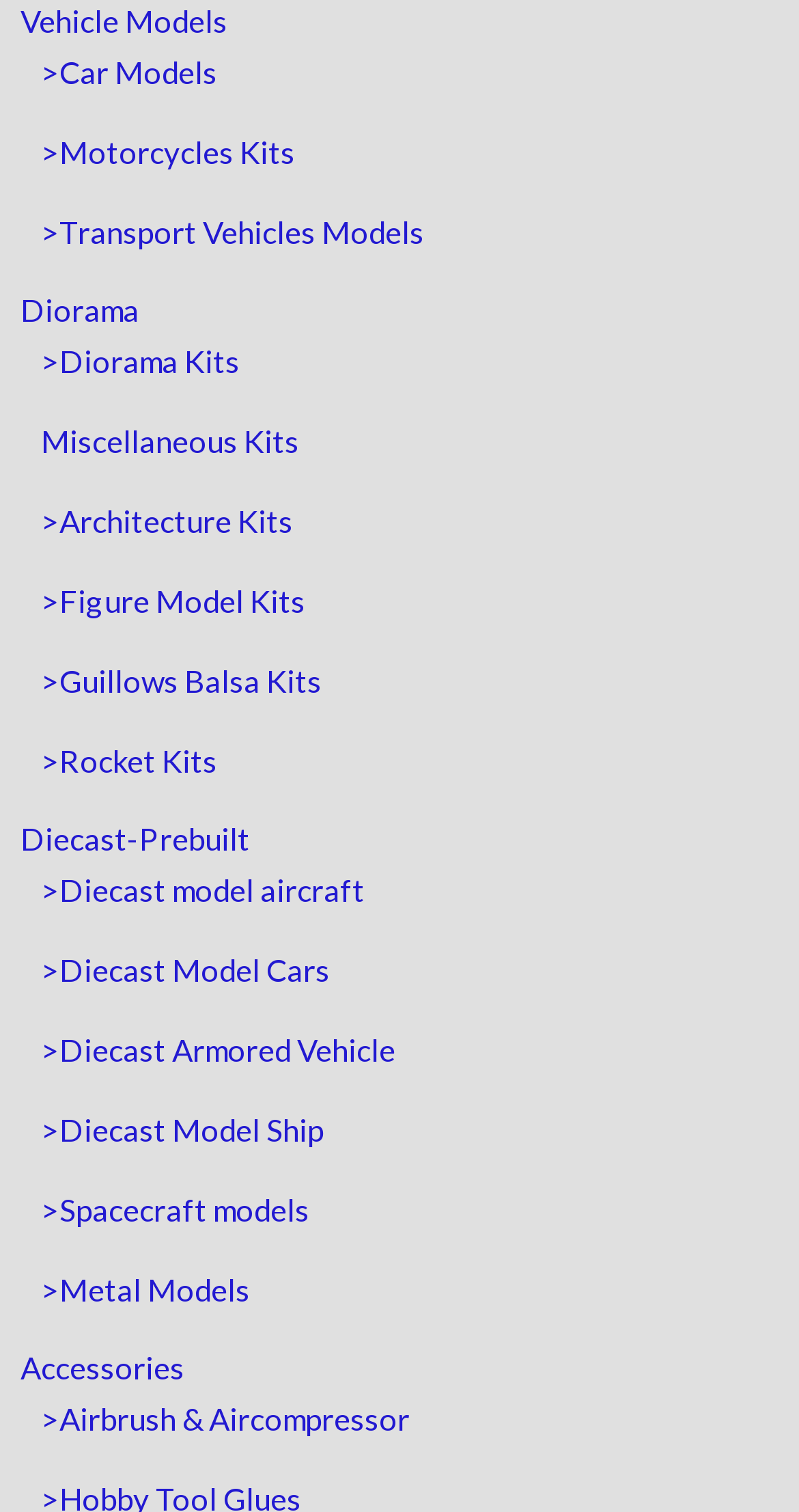Specify the bounding box coordinates of the area that needs to be clicked to achieve the following instruction: "Explore Diorama Kits".

[0.051, 0.226, 0.3, 0.251]